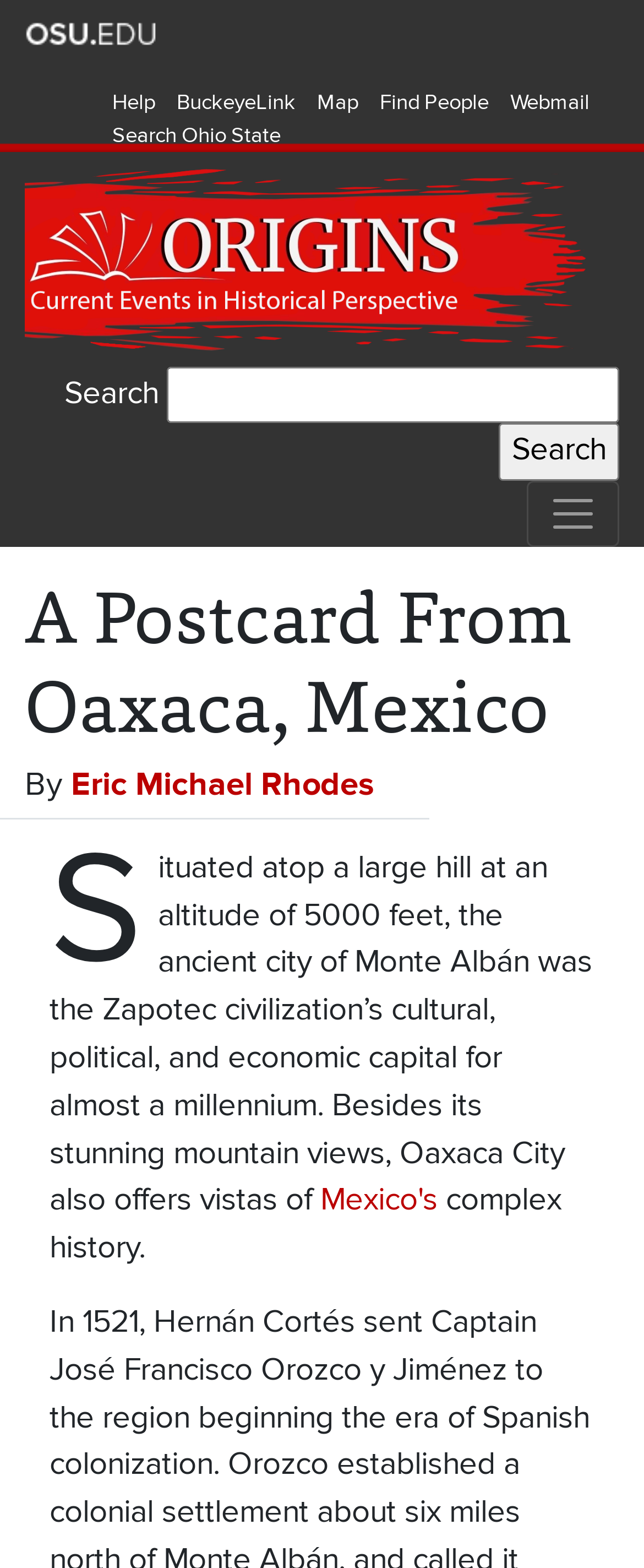Who is the author of the postcard?
Using the information presented in the image, please offer a detailed response to the question.

I found the answer by looking at the text below the heading 'A Postcard From Oaxaca, Mexico', where I saw a link with the text 'Eric Michael Rhodes'.